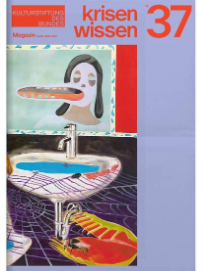Give an in-depth summary of the scene depicted in the image.

The image showcases the cover of "Magazin 37" from the Kulturstiftung, titled "krisen wissen," highlighted prominently in the upper right corner. The cover features an artistic design with vibrant colors, showcasing a whimsical illustration that includes a stylized face and an abstract depiction of a sink. The background is primarily a soft blue, enhancing the visual appeal of the artwork. This edition is part of a series that provides insights into various cultural topics, as indicated by the publication's branding at the top. The combination of bold graphics and thoughtful themes suggests a creative exploration of contemporary issues.